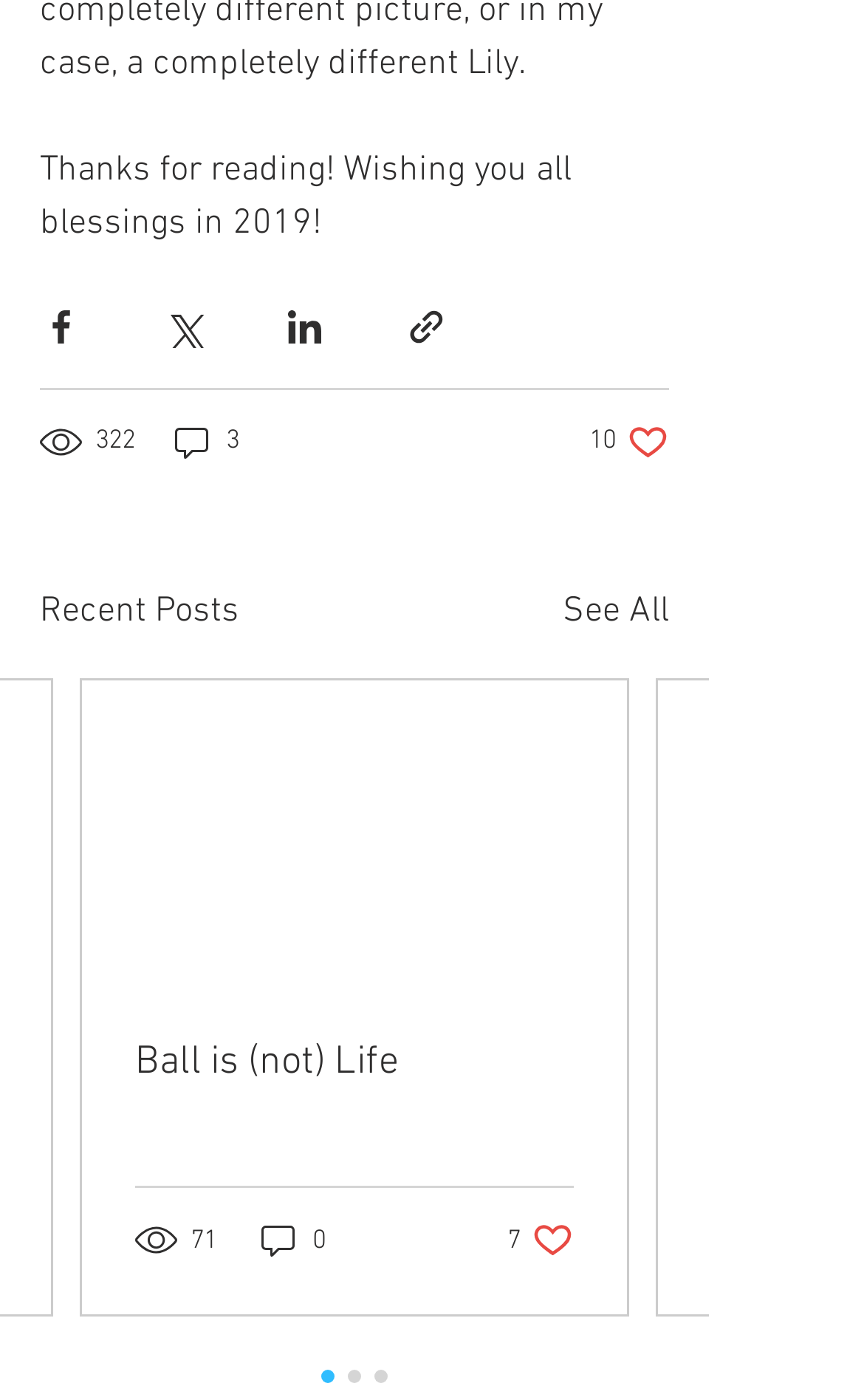Respond with a single word or phrase to the following question: What is the message at the top of the page?

Thanks for reading!